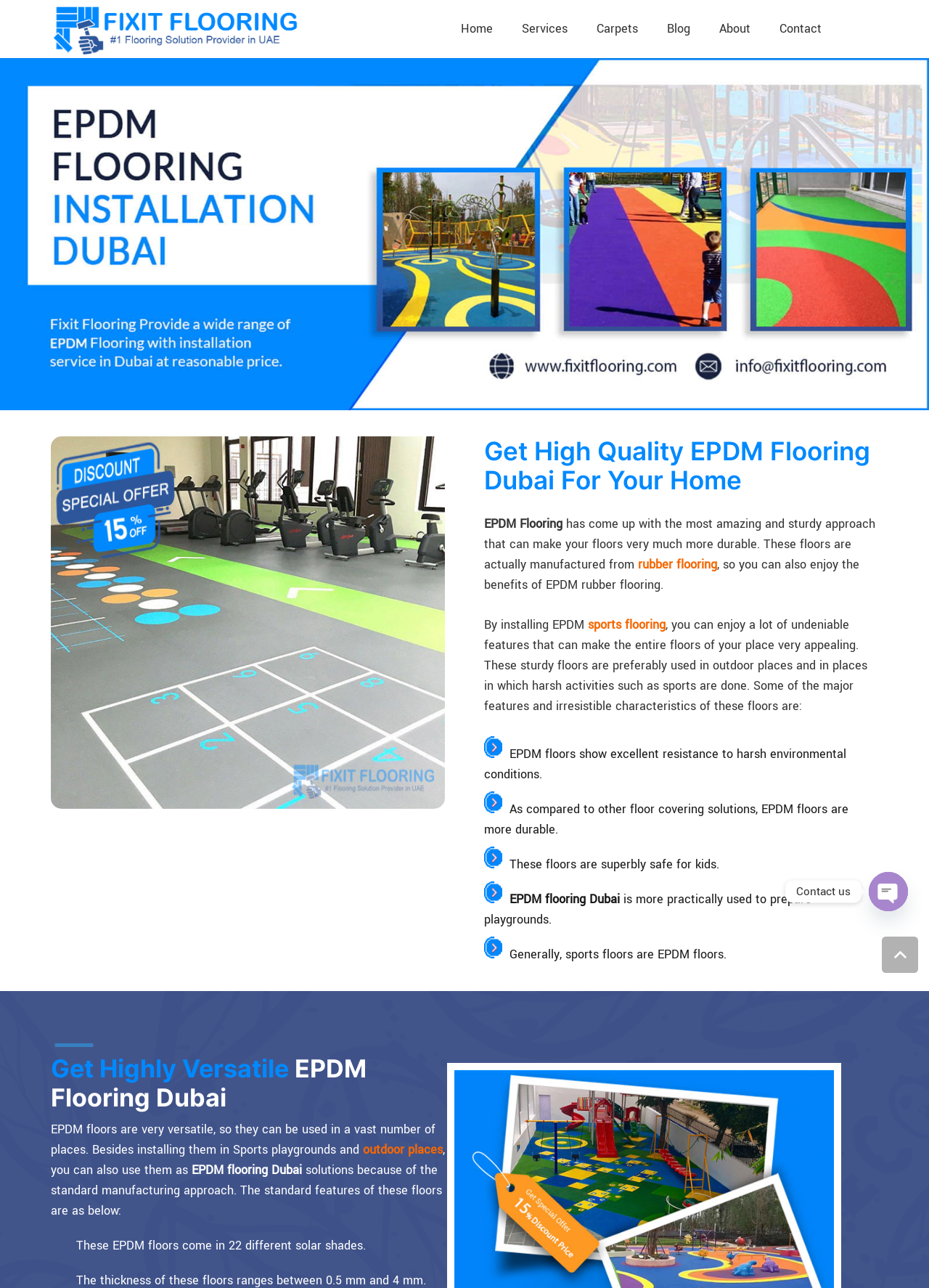Pinpoint the bounding box coordinates of the area that must be clicked to complete this instruction: "Click on the 'Home' link".

[0.481, 0.0, 0.546, 0.045]